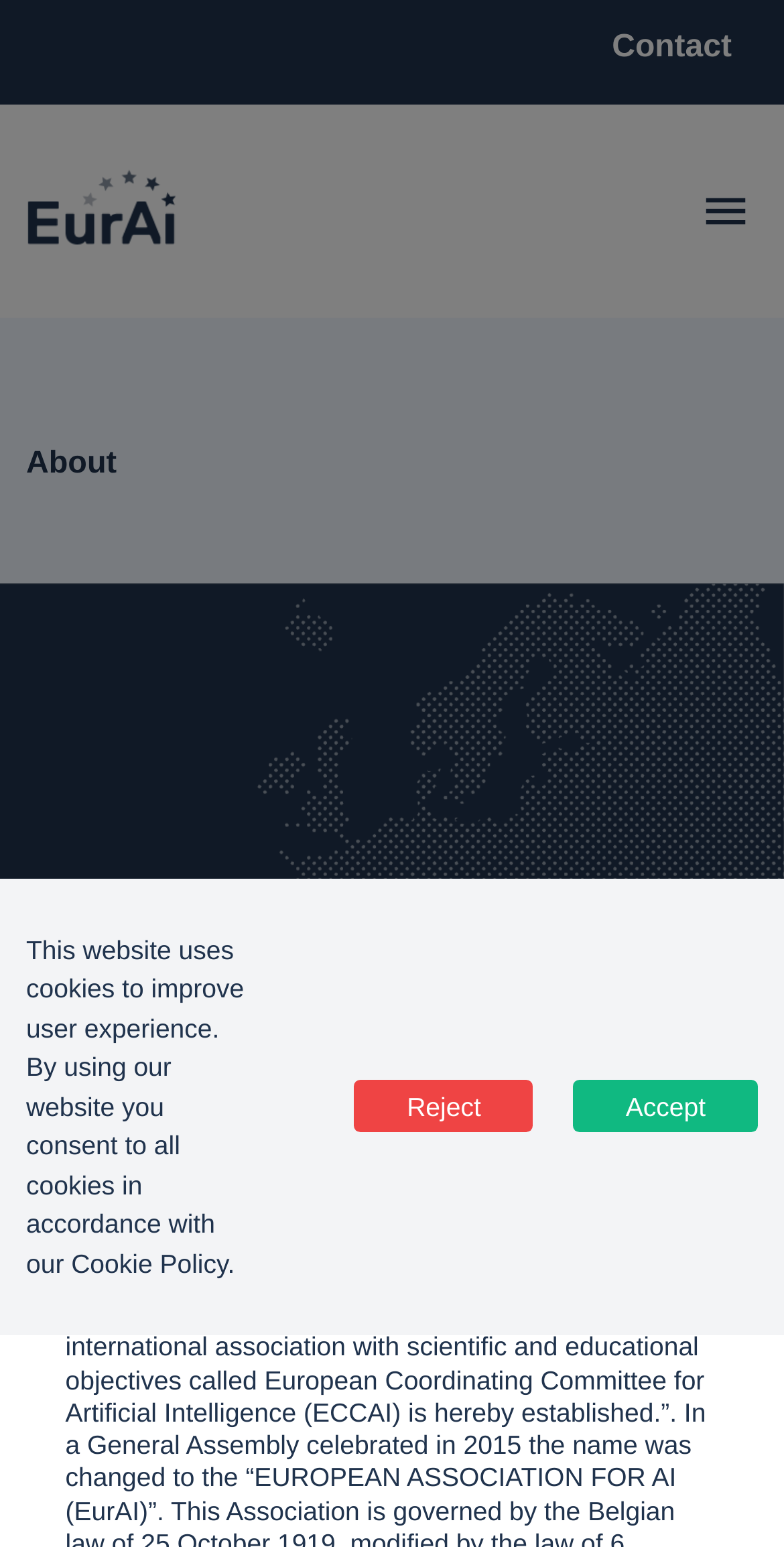Bounding box coordinates are to be given in the format (top-left x, top-left y, bottom-right x, bottom-right y). All values must be floating point numbers between 0 and 1. Provide the bounding box coordinate for the UI element described as: Accept

[0.731, 0.698, 0.967, 0.732]